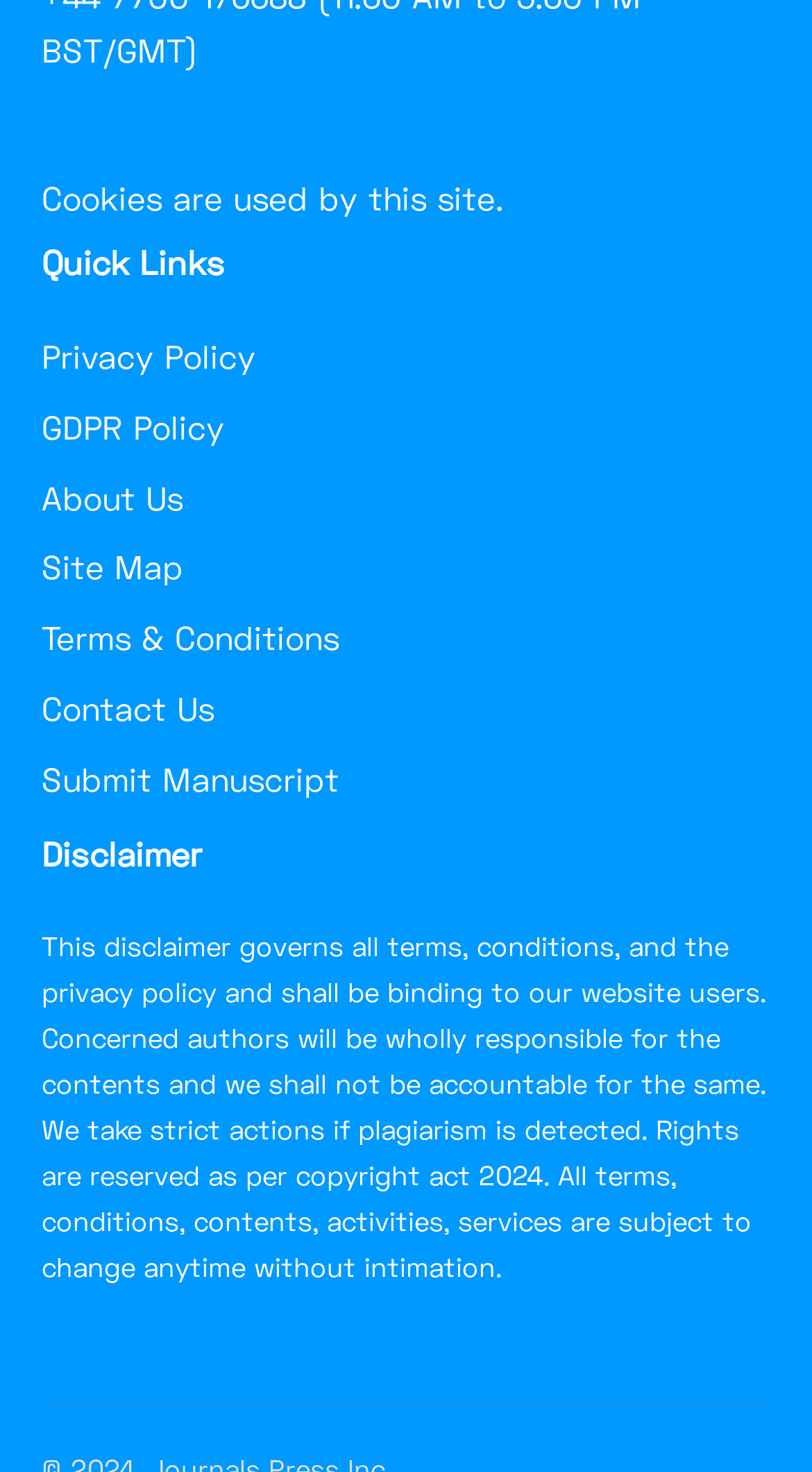Given the element description Terms & Conditions, specify the bounding box coordinates of the corresponding UI element in the format (top-left x, top-left y, bottom-right x, bottom-right y). All values must be between 0 and 1.

[0.051, 0.421, 0.418, 0.446]